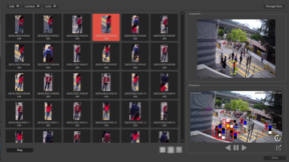How many video frames are presented on the left side? Observe the screenshot and provide a one-word or short phrase answer.

Multiple